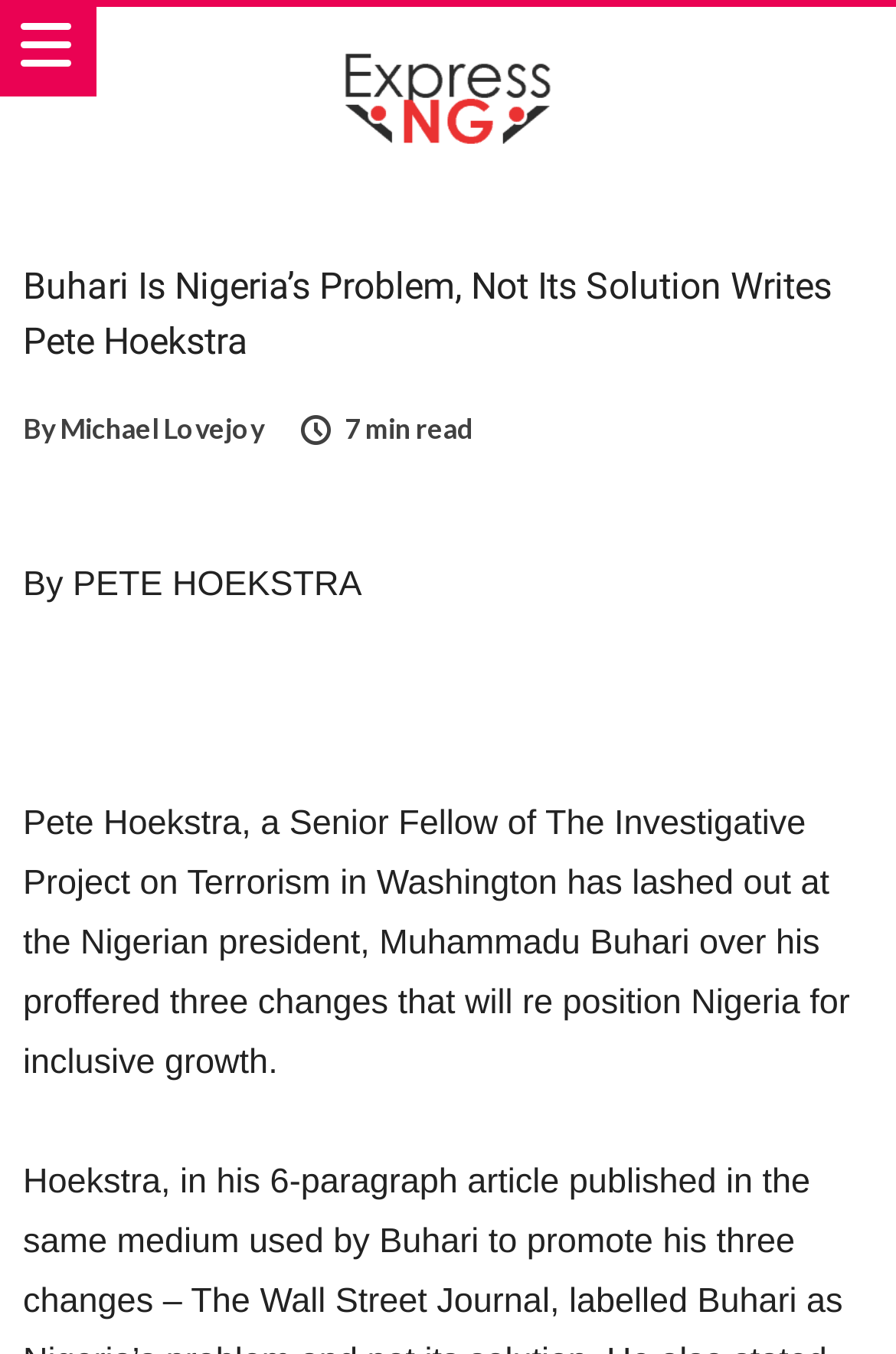Reply to the question with a single word or phrase:
What is the position of Pete Hoekstra?

Senior Fellow